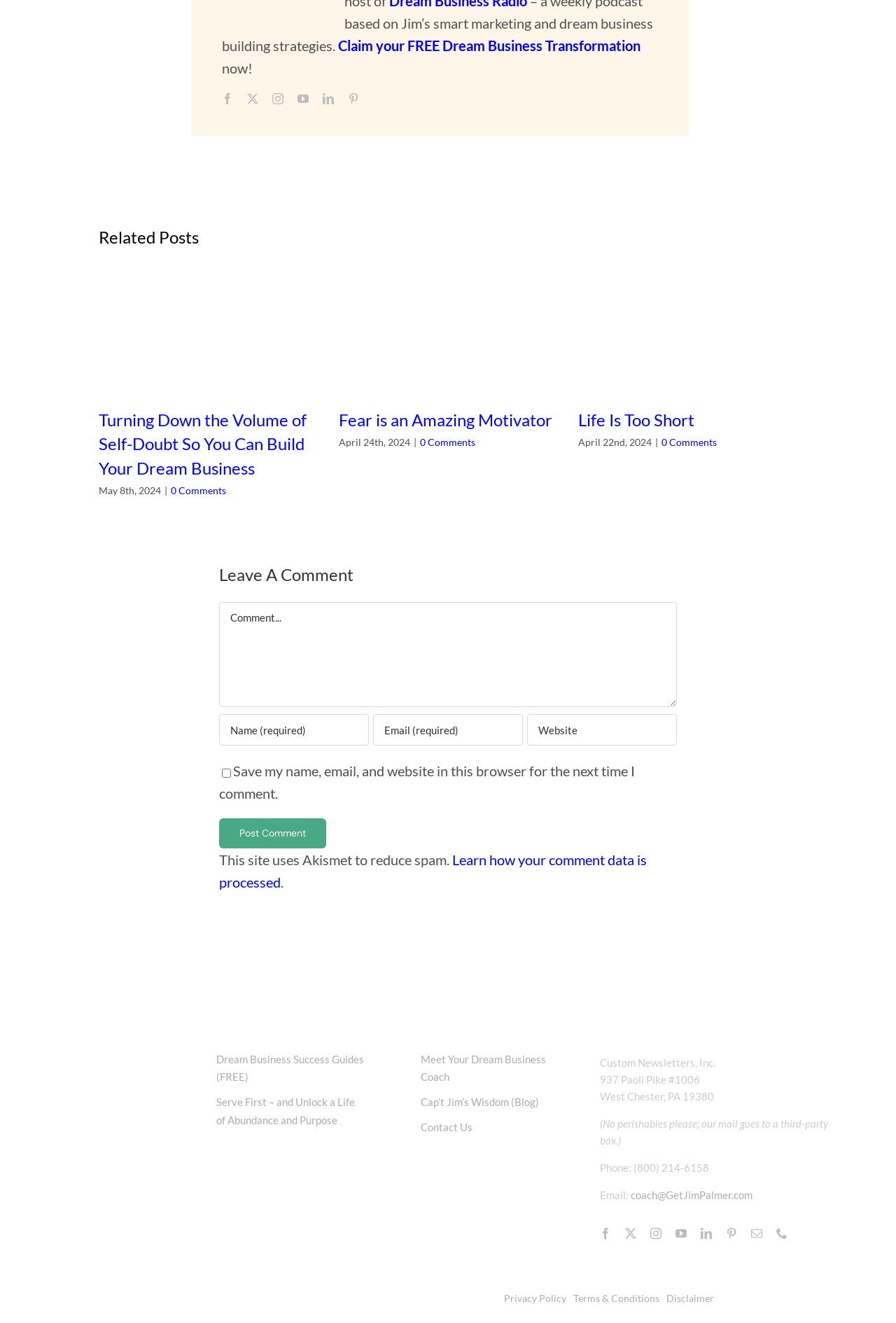Use a single word or phrase to answer the question: What is the company name mentioned in the 'CONTACT INFO' section?

Custom Newsletters, Inc.